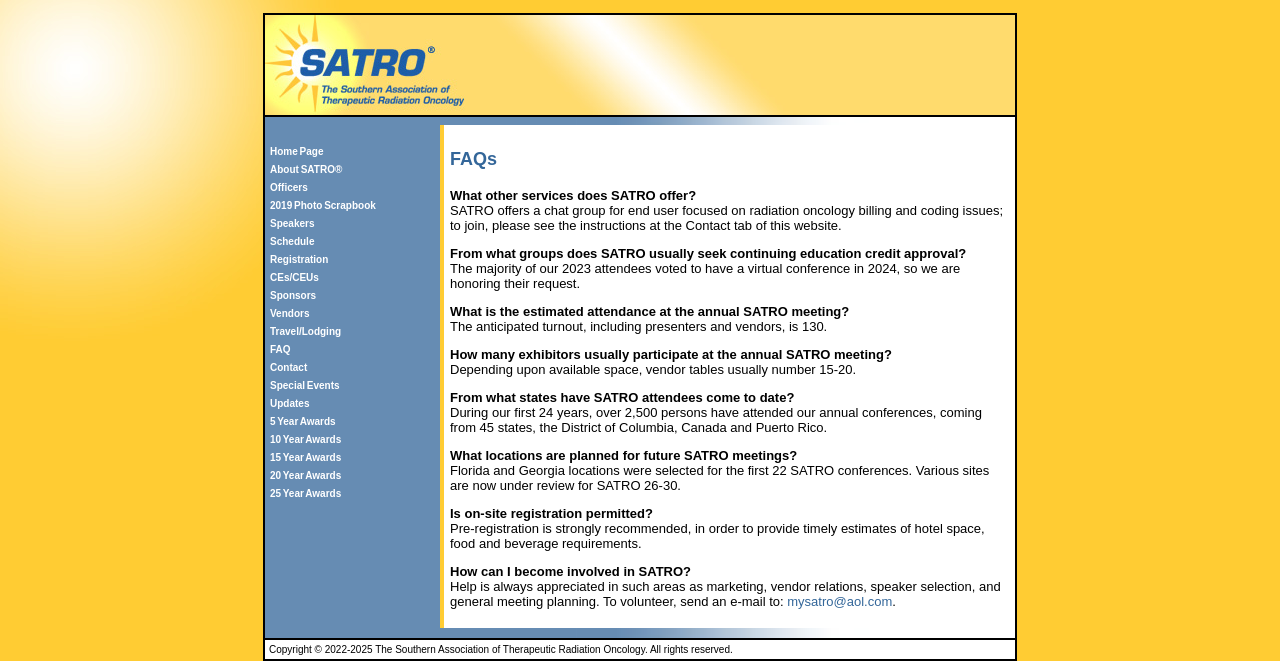Determine the bounding box coordinates for the area you should click to complete the following instruction: "Click Home Page".

[0.211, 0.221, 0.253, 0.238]